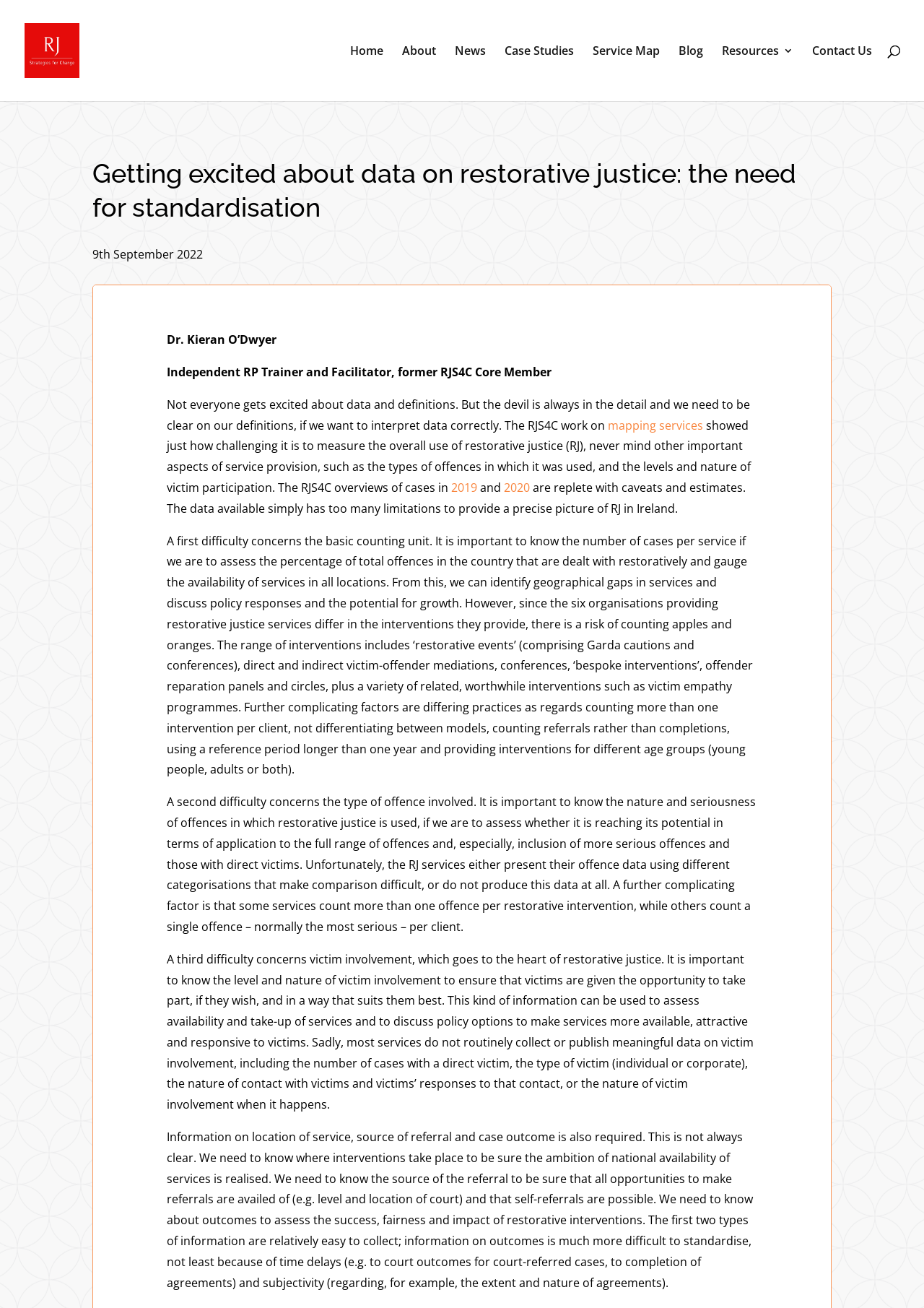Please identify the bounding box coordinates of the area that needs to be clicked to follow this instruction: "Click on the 'About' link".

[0.435, 0.035, 0.472, 0.077]